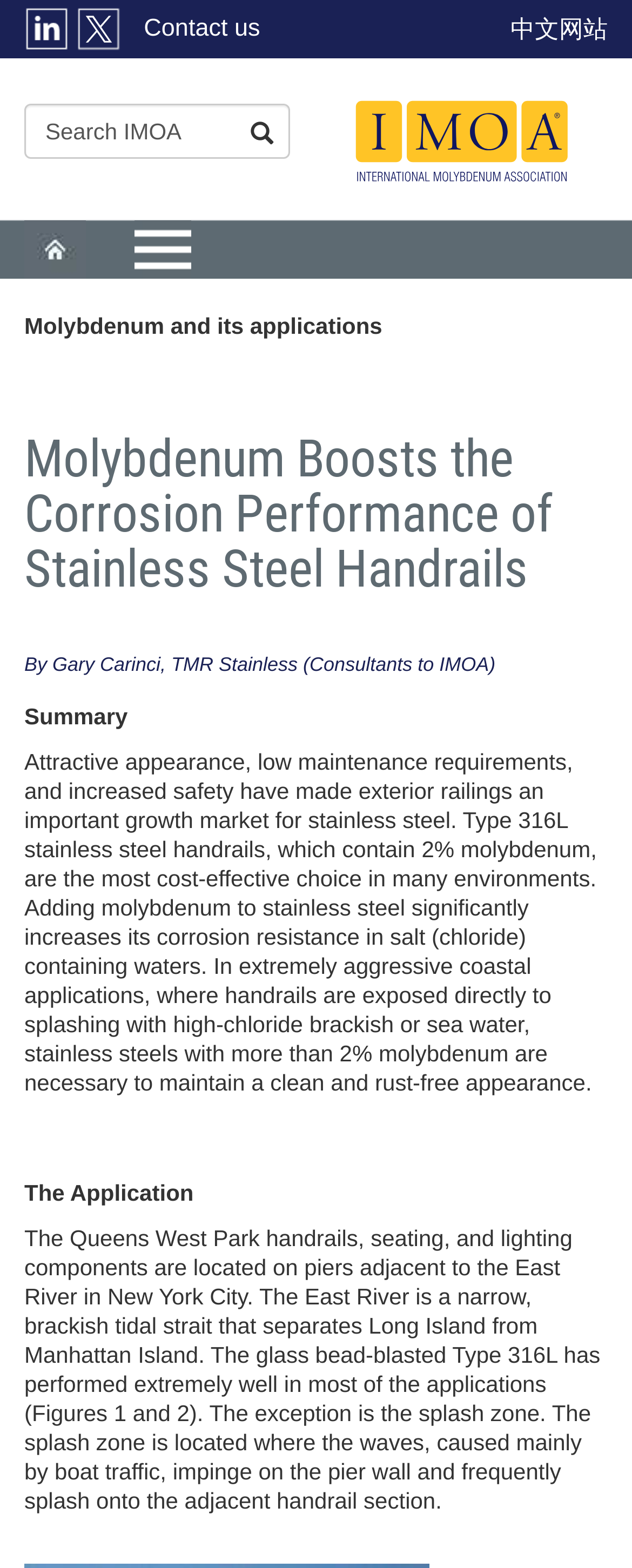Extract the bounding box coordinates of the UI element described: "Contact us". Provide the coordinates in the format [left, top, right, bottom] with values ranging from 0 to 1.

[0.228, 0.009, 0.412, 0.027]